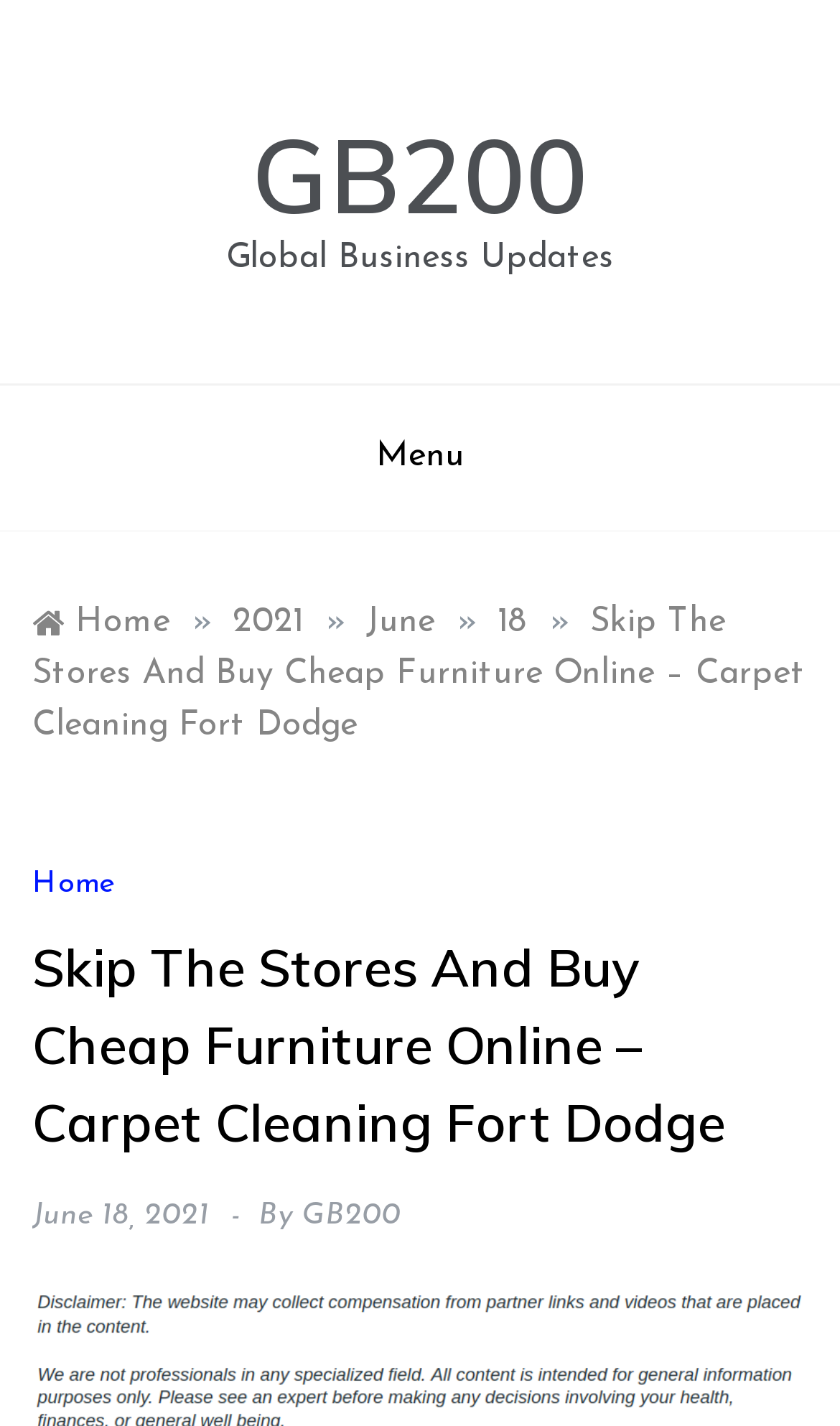Identify the bounding box coordinates of the HTML element based on this description: "GB200".

[0.3, 0.077, 0.7, 0.168]